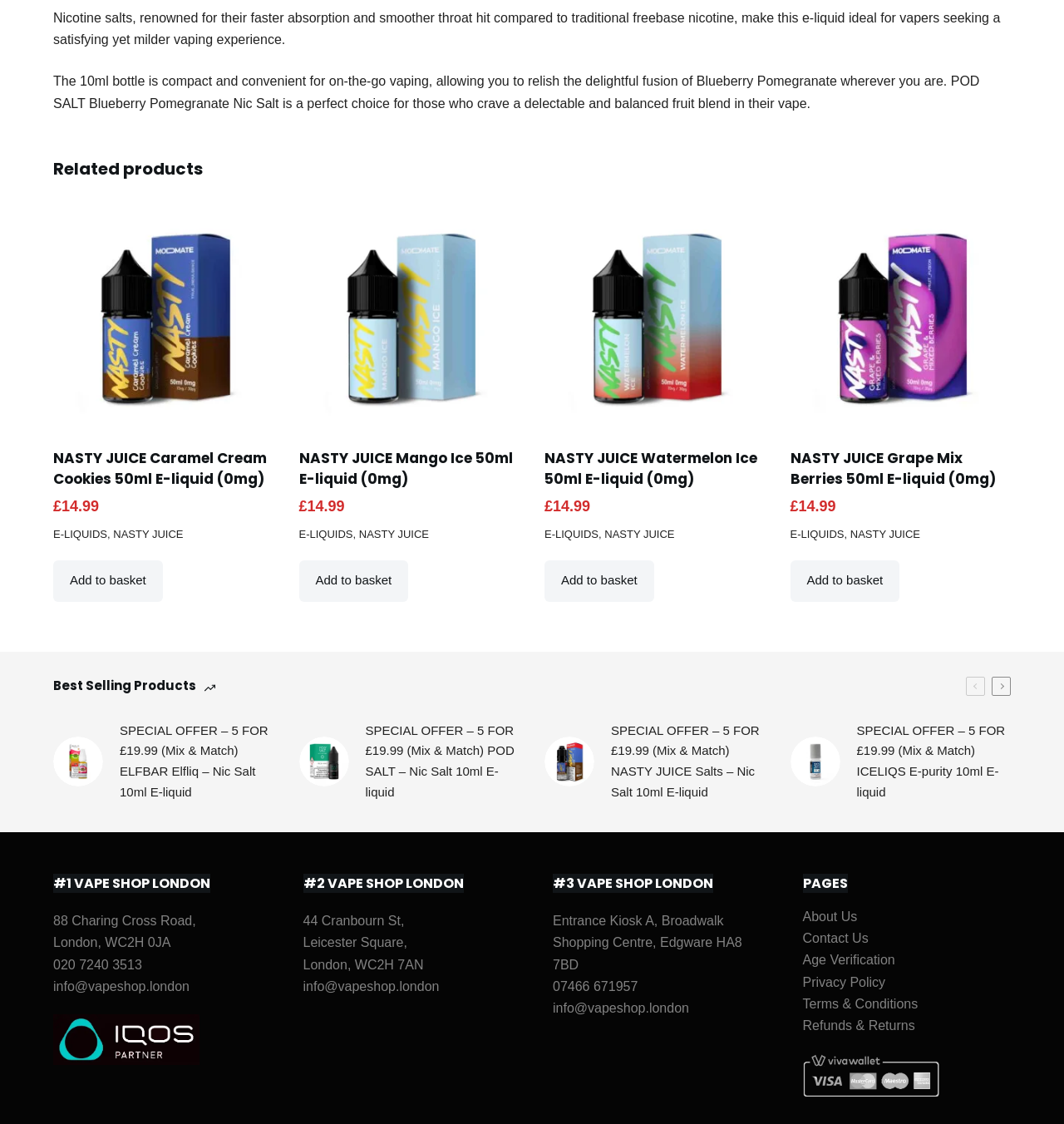Answer succinctly with a single word or phrase:
What type of products are sold on this website?

E-liquids